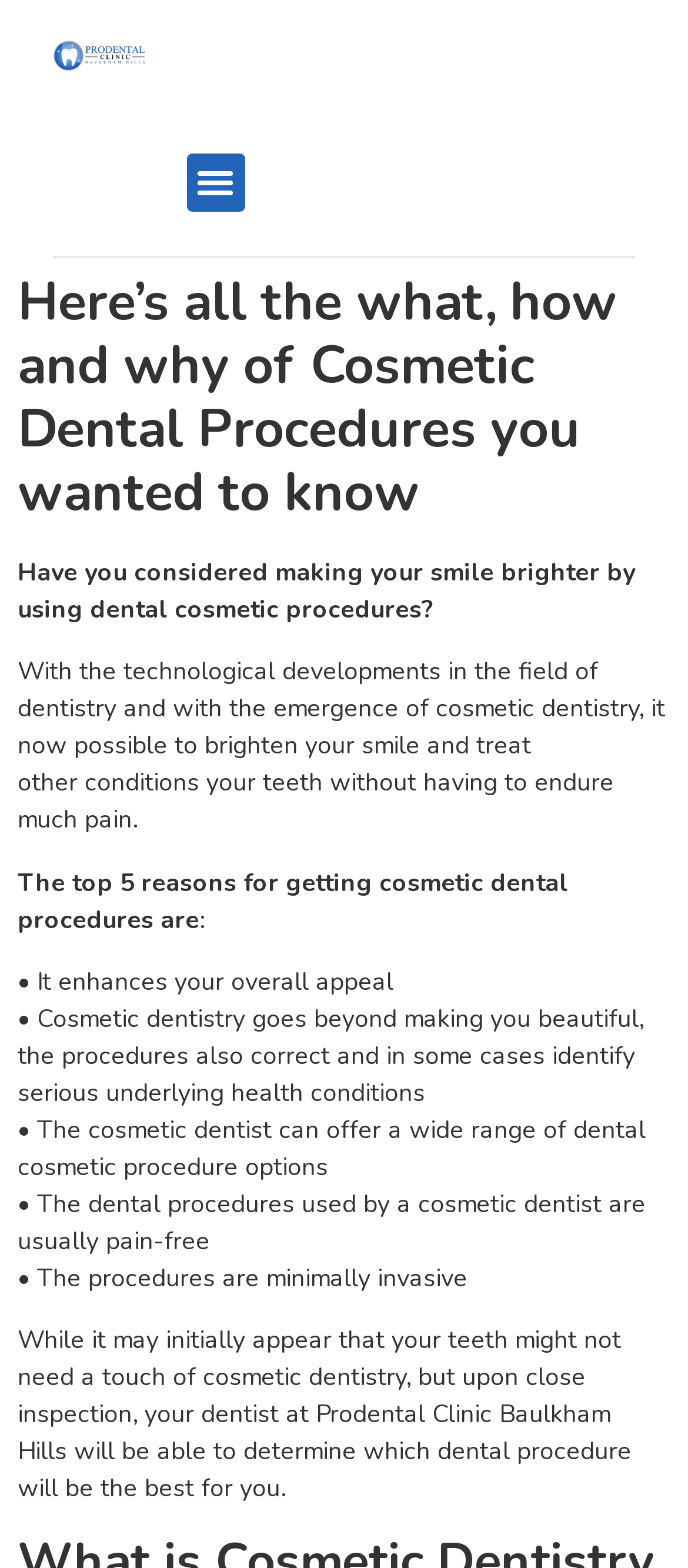Give a concise answer of one word or phrase to the question: 
How many reasons are given for getting cosmetic dental procedures?

5